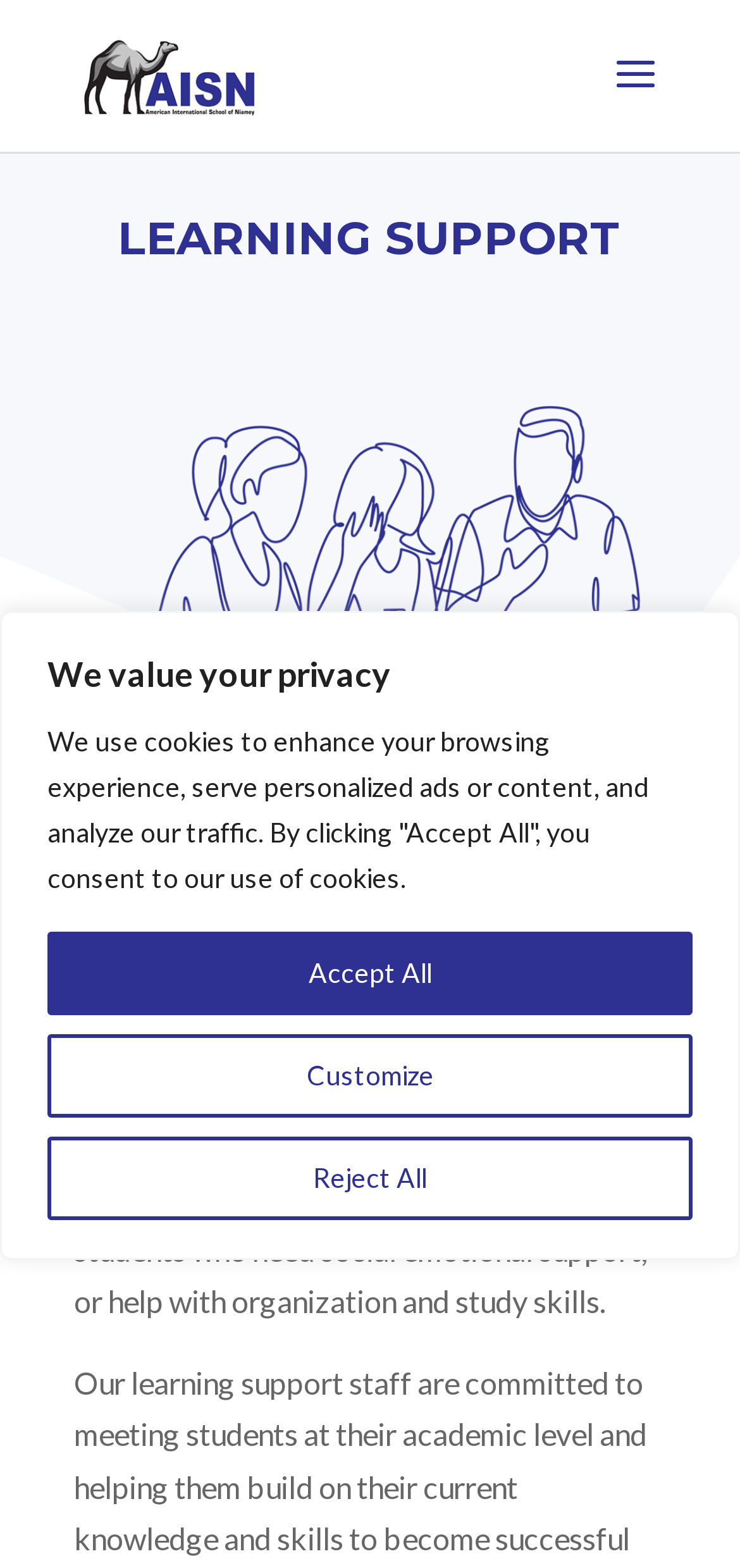Determine the bounding box coordinates in the format (top-left x, top-left y, bottom-right x, bottom-right y). Ensure all values are floating point numbers between 0 and 1. Identify the bounding box of the UI element described by: Customize

[0.064, 0.66, 0.936, 0.713]